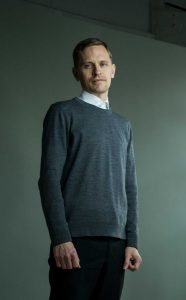Please examine the image and answer the question with a detailed explanation:
What is the style of Poiat's designs?

The caption describes the setting as simple and subdued, which complements Antti's modern aesthetic. It also mentions that Poiat is renowned for its timeless and minimalist designs, which suggests that the studio's style is characterized by simplicity and elegance.